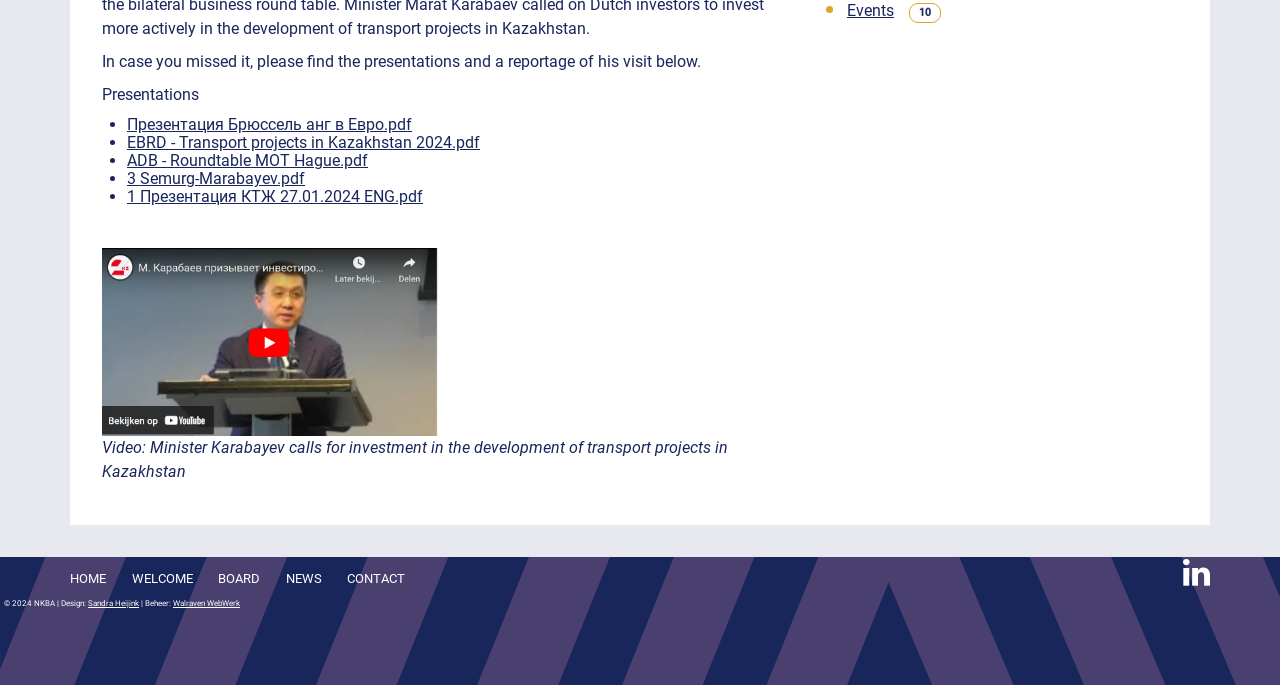Identify the bounding box for the UI element described as: "Презентация Брюссель анг в Евро.pdf". Ensure the coordinates are four float numbers between 0 and 1, formatted as [left, top, right, bottom].

[0.099, 0.168, 0.322, 0.196]